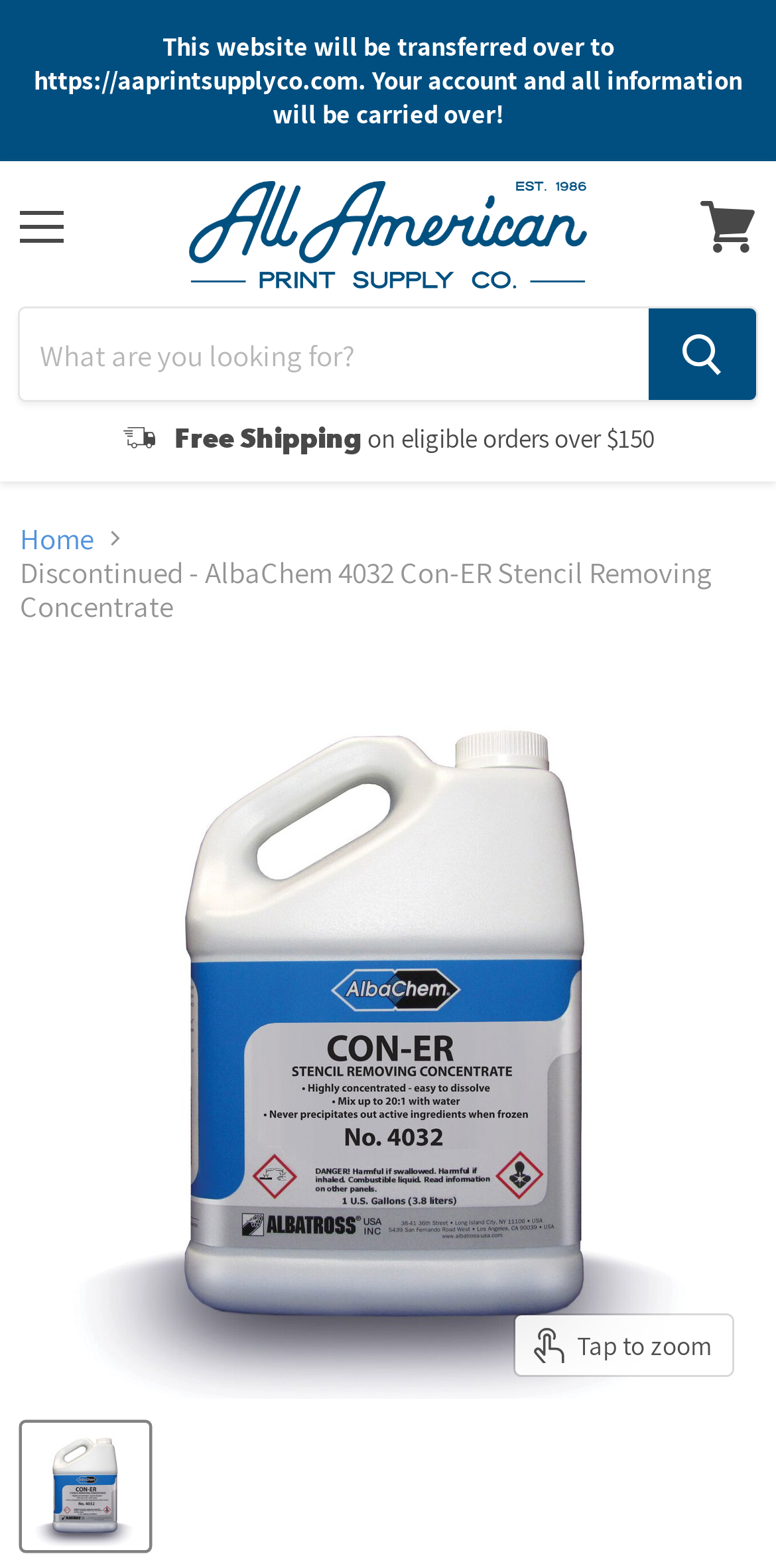Give an extensive and precise description of the webpage.

The webpage is about AlbaChem Con-ER Stencil Removing Concentrate, a product offered by AA Print Supply. At the top, there is a notification announcing that the website will be transferred to a new domain, and users' accounts and information will be carried over. 

On the top-left corner, there is a menu button. Next to it, there is a table with a link. Below the menu button, there is a search bar with a textbox and a search button, allowing users to search for products. 

On the top-right corner, there is a link to view the cart. Below it, there is a breadcrumb navigation menu showing the current page's location, with links to the home page and a static text indicating the product's name, which is discontinued. 

In the middle of the page, there is an image of the product, with a button to zoom in on the image. Below the image, there is a figure with another image of the product. There is also a button to view the product's thumbnail.

At the bottom-right corner, there is a chat widget, which is an iframe.